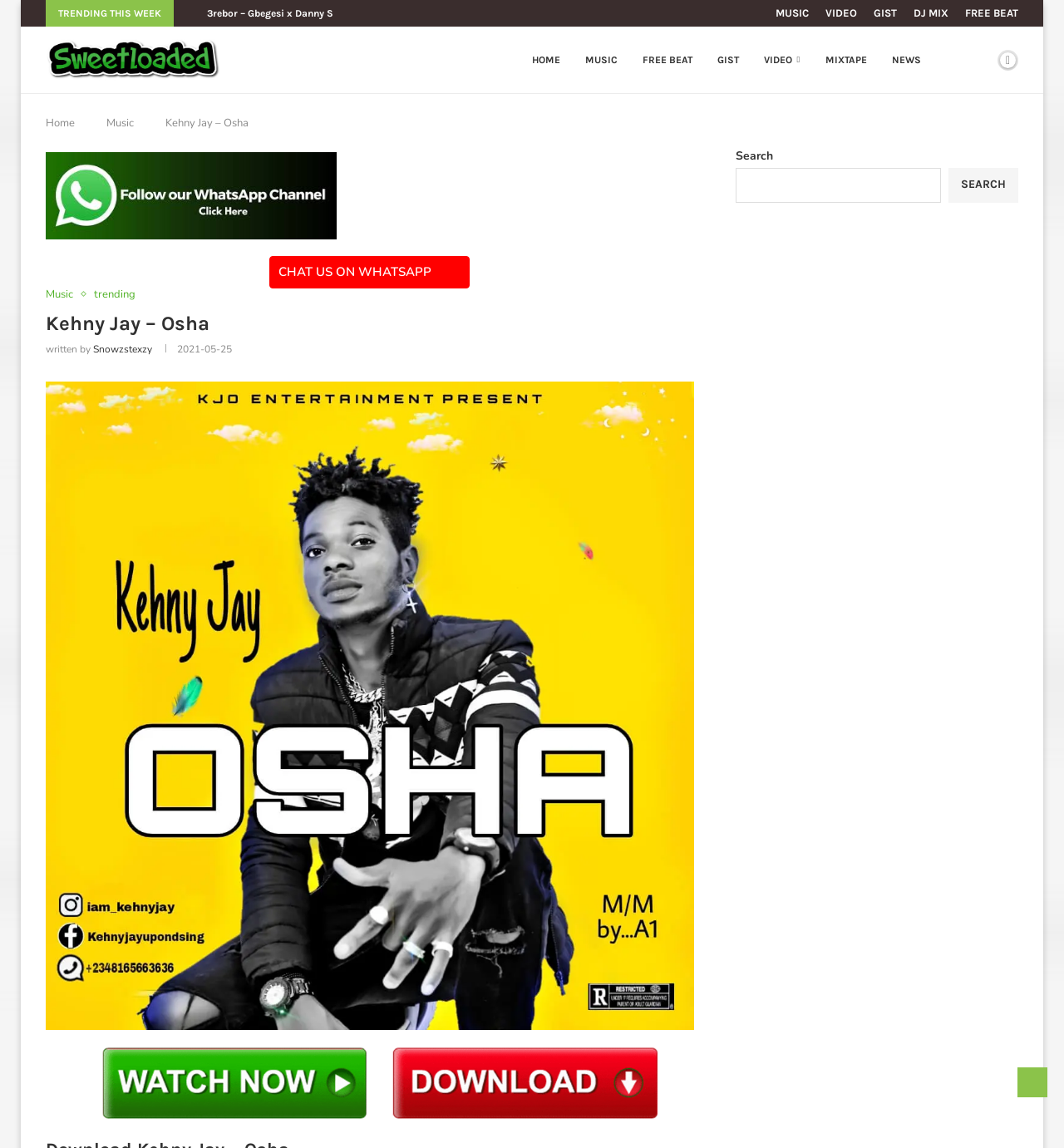Pinpoint the bounding box coordinates of the area that should be clicked to complete the following instruction: "Visit the 'HOME' page". The coordinates must be given as four float numbers between 0 and 1, i.e., [left, top, right, bottom].

[0.488, 0.023, 0.538, 0.082]